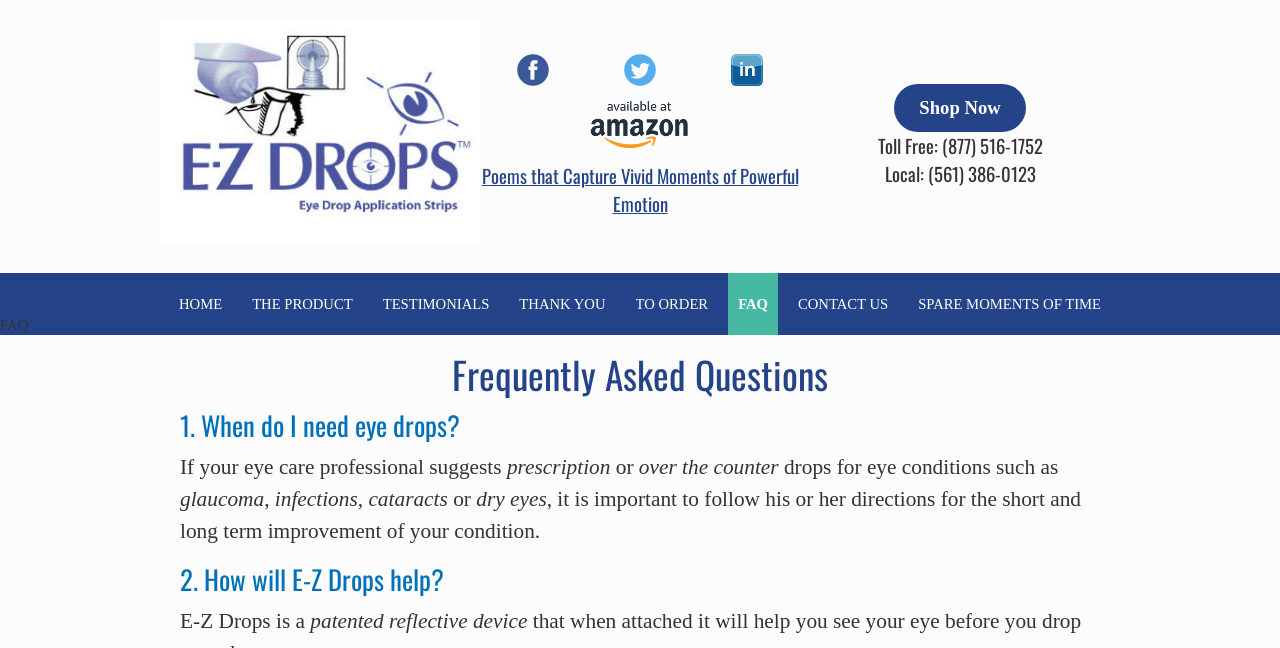Describe the entire webpage, focusing on both content and design.

The webpage is about E-Z Drops, a product that assists with eye drops. At the top, there is a header section that spans the entire width of the page, containing the company name "E-Z Drops, Inc." on the left, followed by social media icons (Facebook, Twitter, and LinkedIn) and a link to Amazon in the middle, and a "Shop Now" button and contact information on the right.

Below the header section, there is a navigation menu that takes up about half of the page's width, containing links to various sections of the website, including "HOME", "THE PRODUCT", "TESTIMONIALS", "THANK YOU", "TO ORDER", "FAQ", "CONTACT US", and "SPARE MOMENTS OF TIME".

The main content of the page is divided into sections, with headings and paragraphs of text. The first heading is "Frequently Asked Questions", followed by two subheadings: "1. When do I need eye drops?" and "2. How will E-Z Drops help?". The text below these headings explains the product's purpose and benefits, with phrases such as "E-Z Drops is a patented reflective device" and more.

Overall, the webpage has a clean and organized structure, with clear headings and concise text that provides information about the product and its uses.